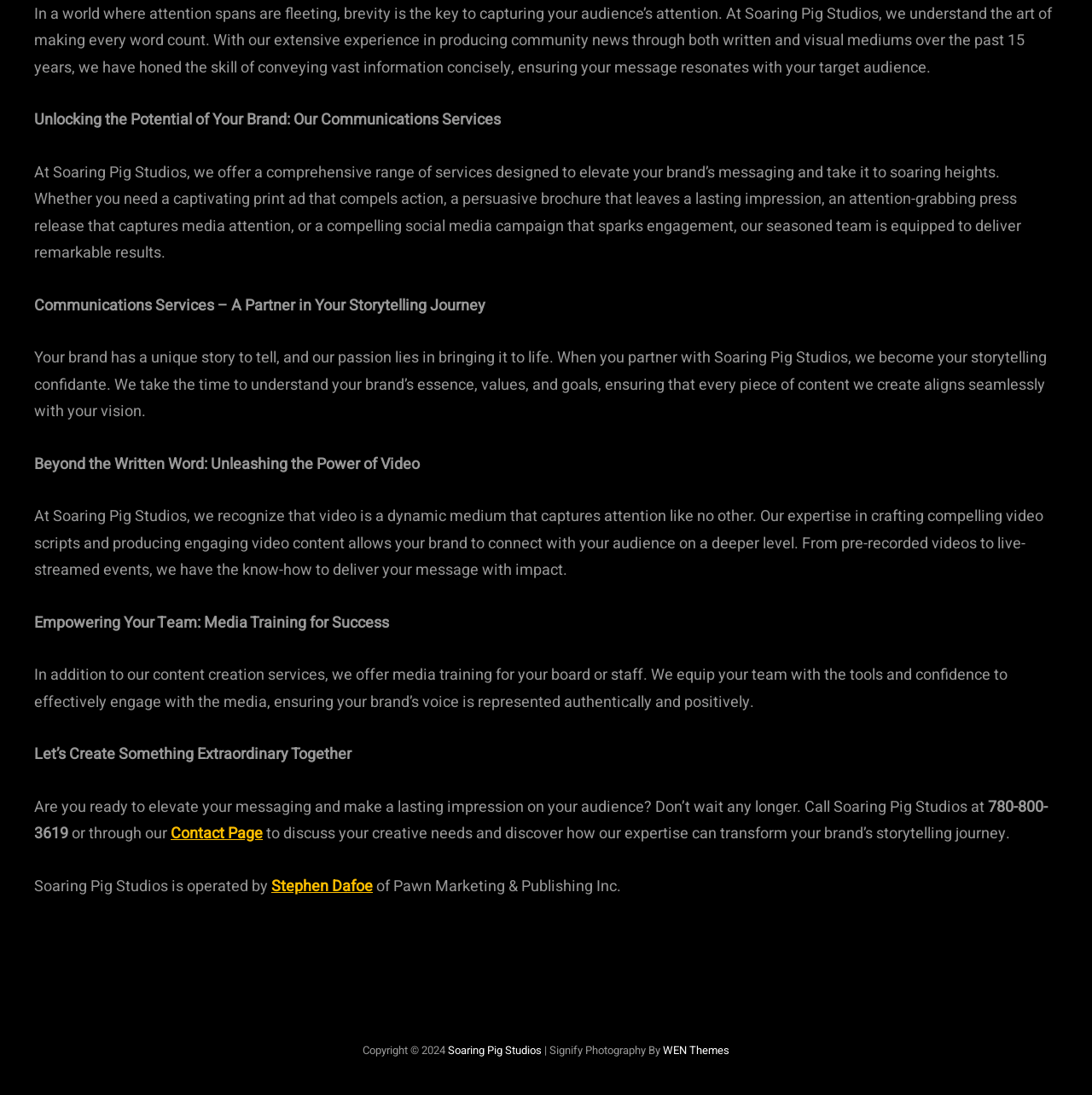Kindly respond to the following question with a single word or a brief phrase: 
What is the phone number to contact Soaring Pig Studios?

780-800-3619